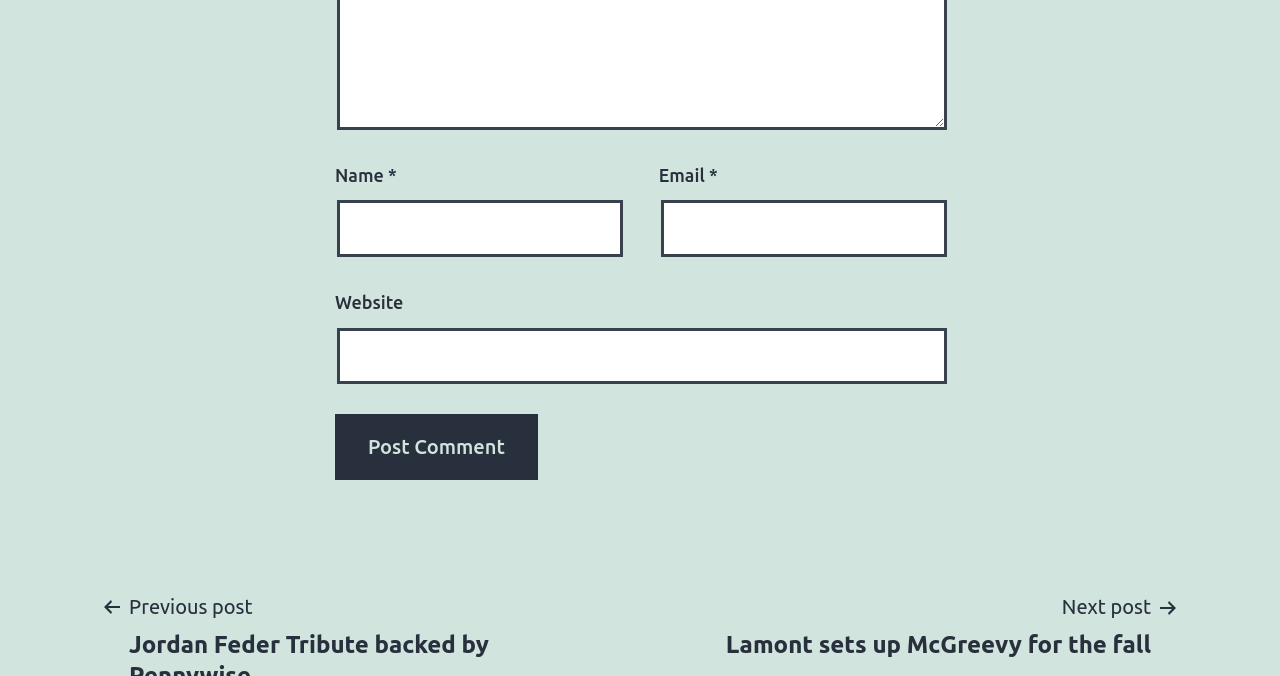Is the 'Website' field required for submission?
Please describe in detail the information shown in the image to answer the question.

The 'Website' field is a textbox with a 'required' attribute set to 'False', indicating that it is not a mandatory field for the user to input, and they can choose to leave it blank if they wish.